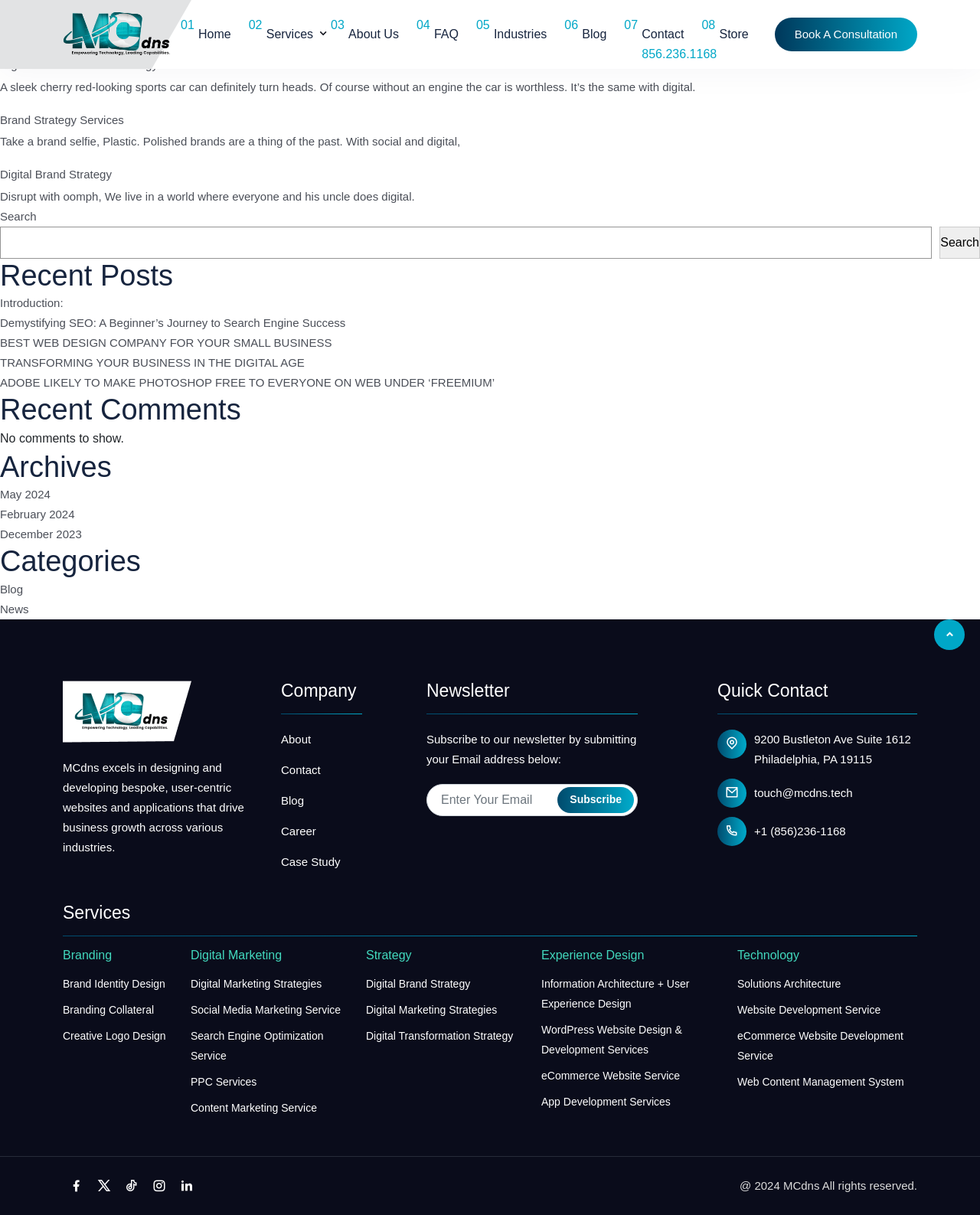Identify the bounding box coordinates necessary to click and complete the given instruction: "Click on the 'Book A Consultation' link".

[0.79, 0.014, 0.936, 0.042]